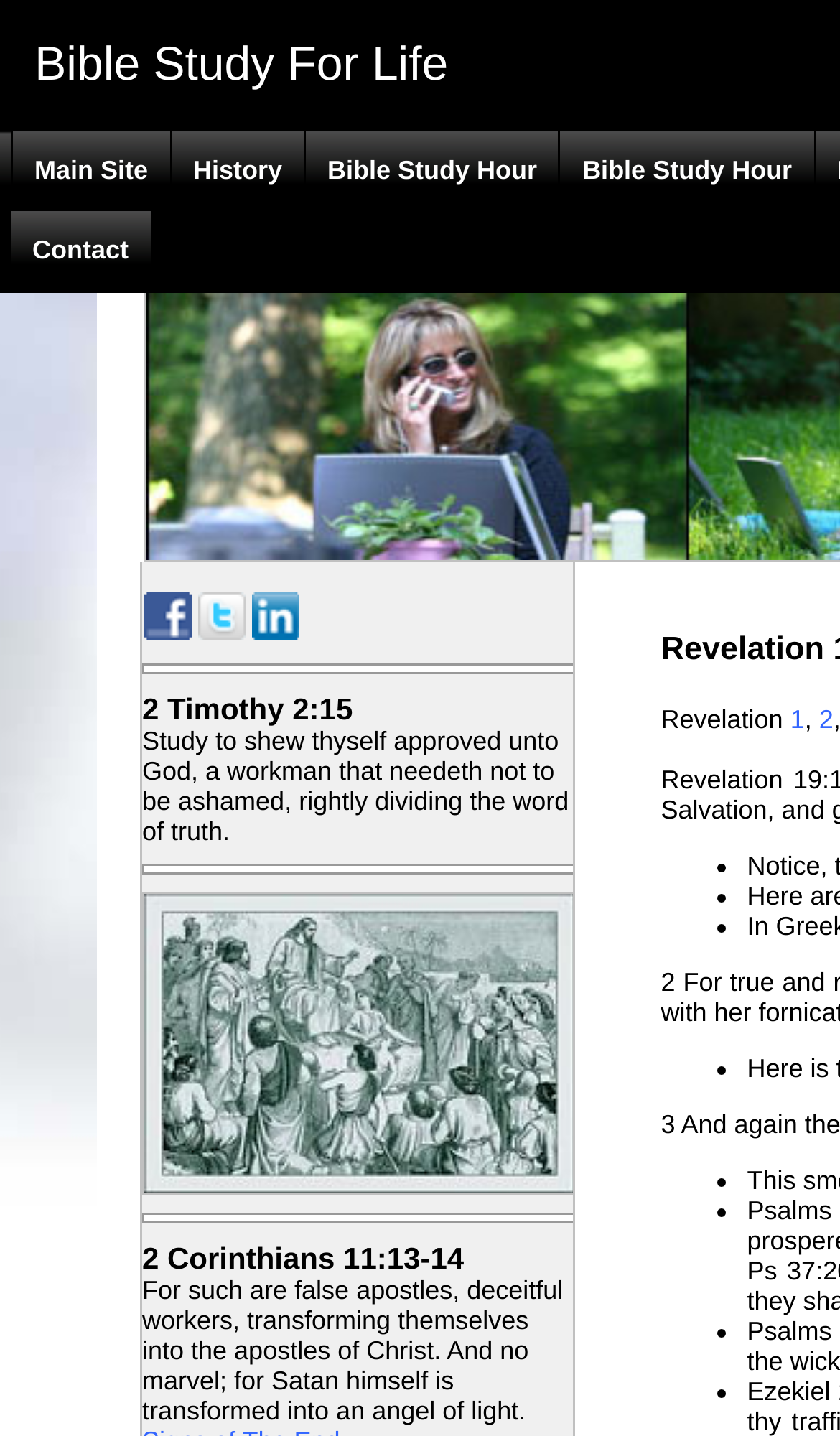Locate the bounding box coordinates of the area to click to fulfill this instruction: "Click on Bible Study For Life". The bounding box should be presented as four float numbers between 0 and 1, in the order [left, top, right, bottom].

[0.026, 0.026, 0.534, 0.063]